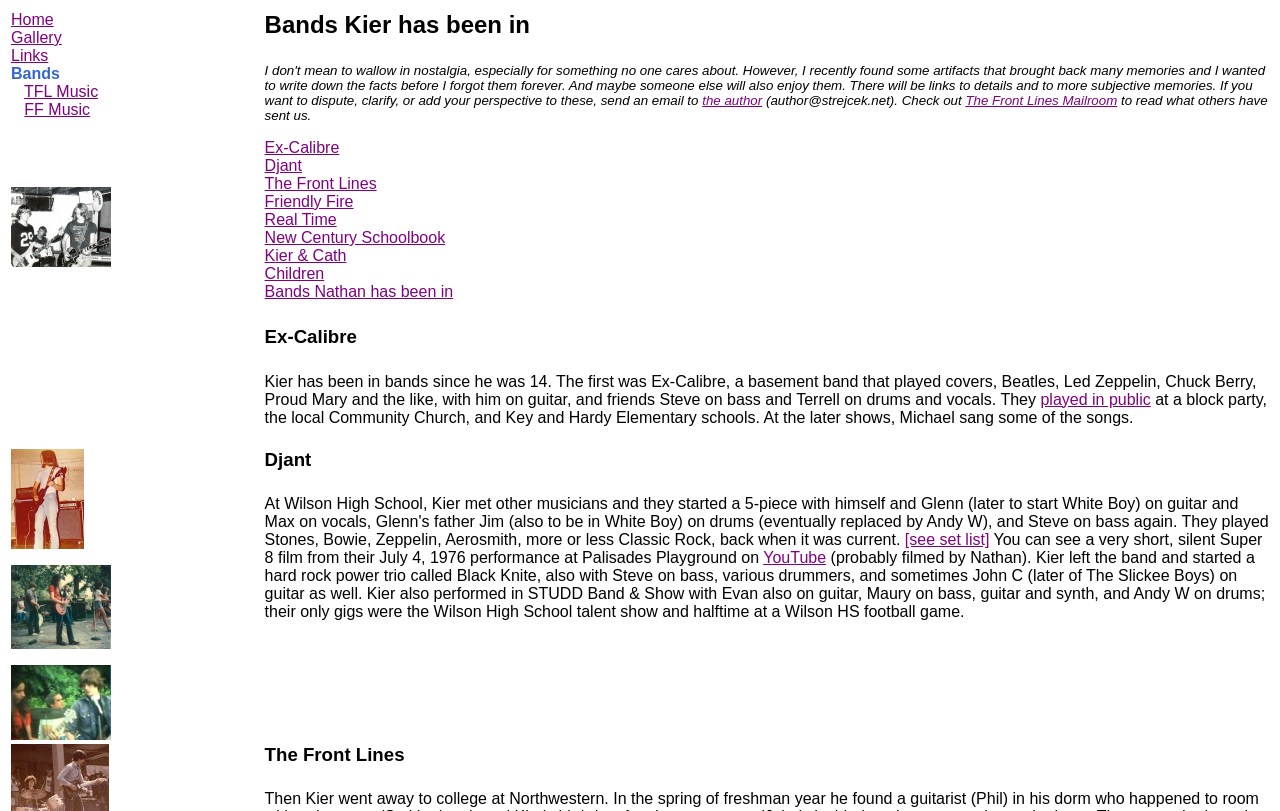Where did Kier perform with STUDD Band & Show?
Please respond to the question thoroughly and include all relevant details.

According to the webpage, Kier performed with STUDD Band & Show at the Wilson High School talent show and halftime at a Wilson HS football game.